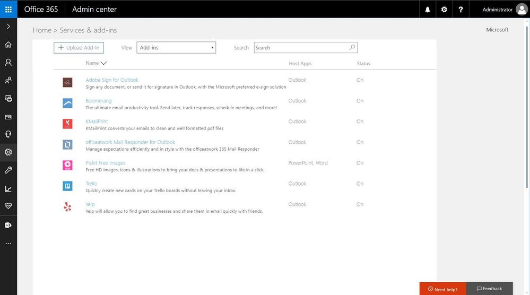Explain what is happening in the image with elaborate details.

The image displays the interface of the Office 365 Administration Center, specifically the "Services & add-ins" section. This part of the admin center allows administrators to manage Outlook add-ins, enabling streamlined deployment to individual users or groups within an organization. In the highlighted section, users can see a list of available add-ins, including options such as "Adobe Sign for Outlook" and other useful tools designed to enhance email functionality.

The layout features a search bar for easy filtering of add-ins, a dropdown menu for viewing preferences, and an "Upload Add-in" button for deploying new integrations. The interface is designed to facilitate both navigation and management, ensuring that administrators can efficiently oversee the add-in ecosystem in their organization. The sidebar provides quick access to various tools, reinforcing the ease of use for those familiar with the Office 365 environment.